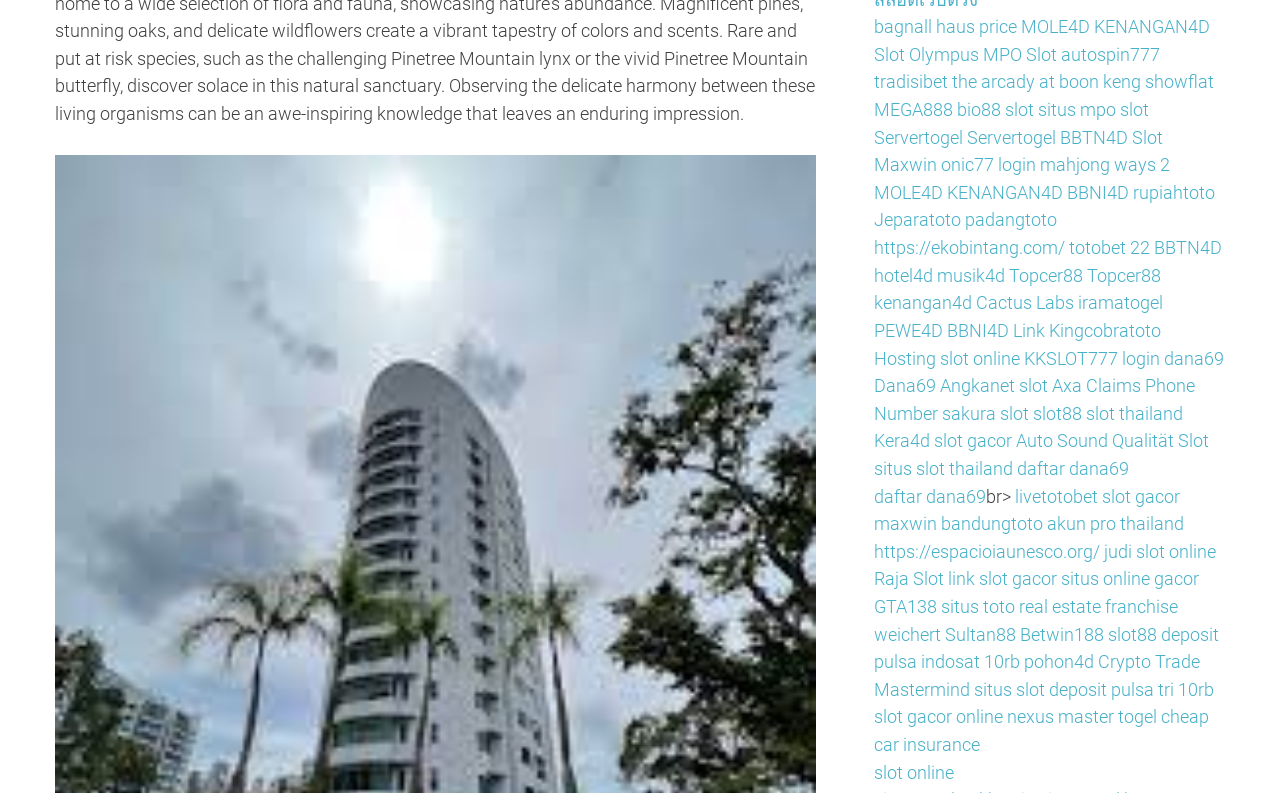Identify the bounding box of the UI element described as follows: "deposit pulsa indosat 10rb". Provide the coordinates as four float numbers in the range of 0 to 1 [left, top, right, bottom].

[0.683, 0.786, 0.952, 0.848]